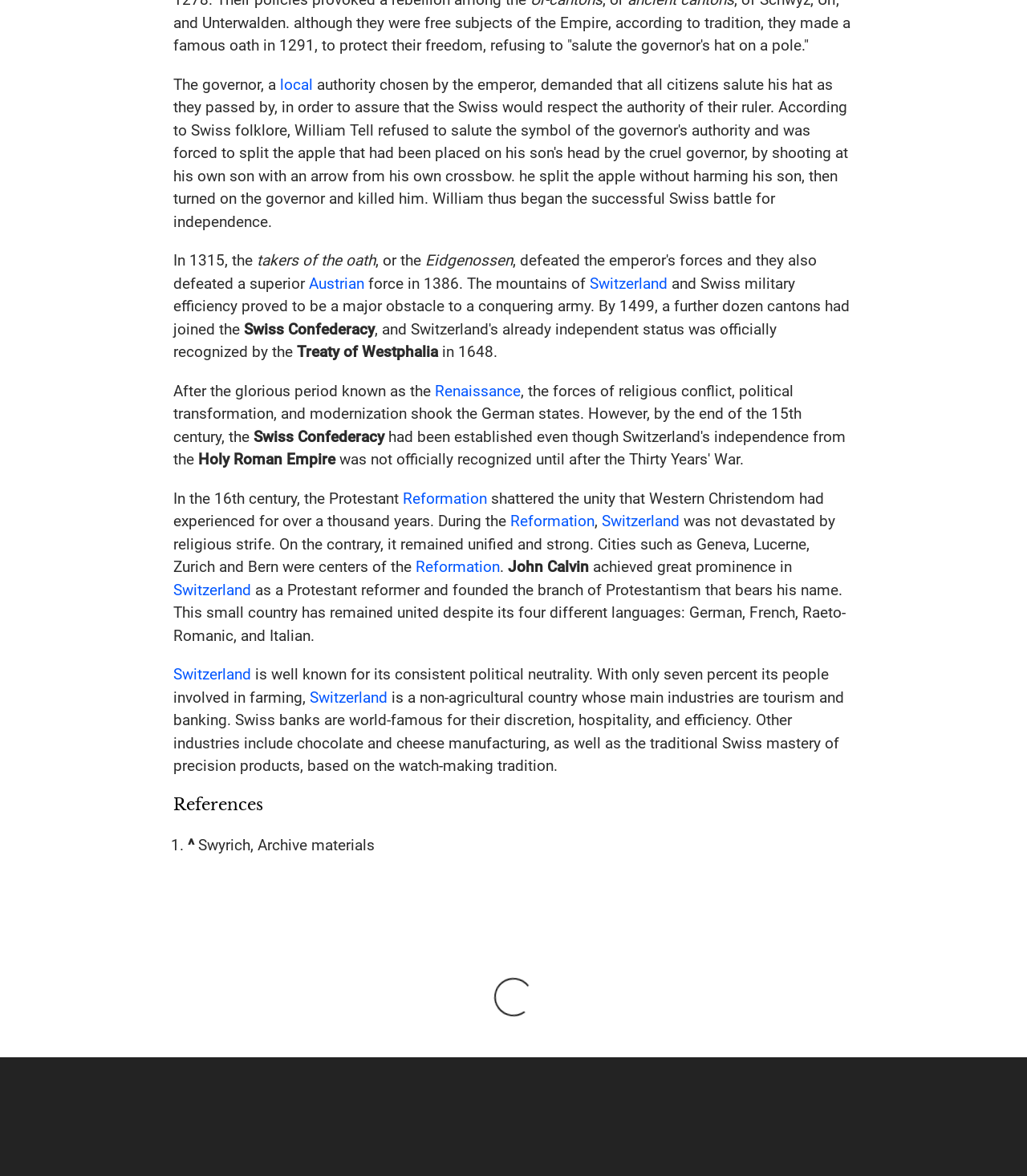Using the webpage screenshot, locate the HTML element that fits the following description and provide its bounding box: "Reformation".

[0.497, 0.435, 0.579, 0.451]